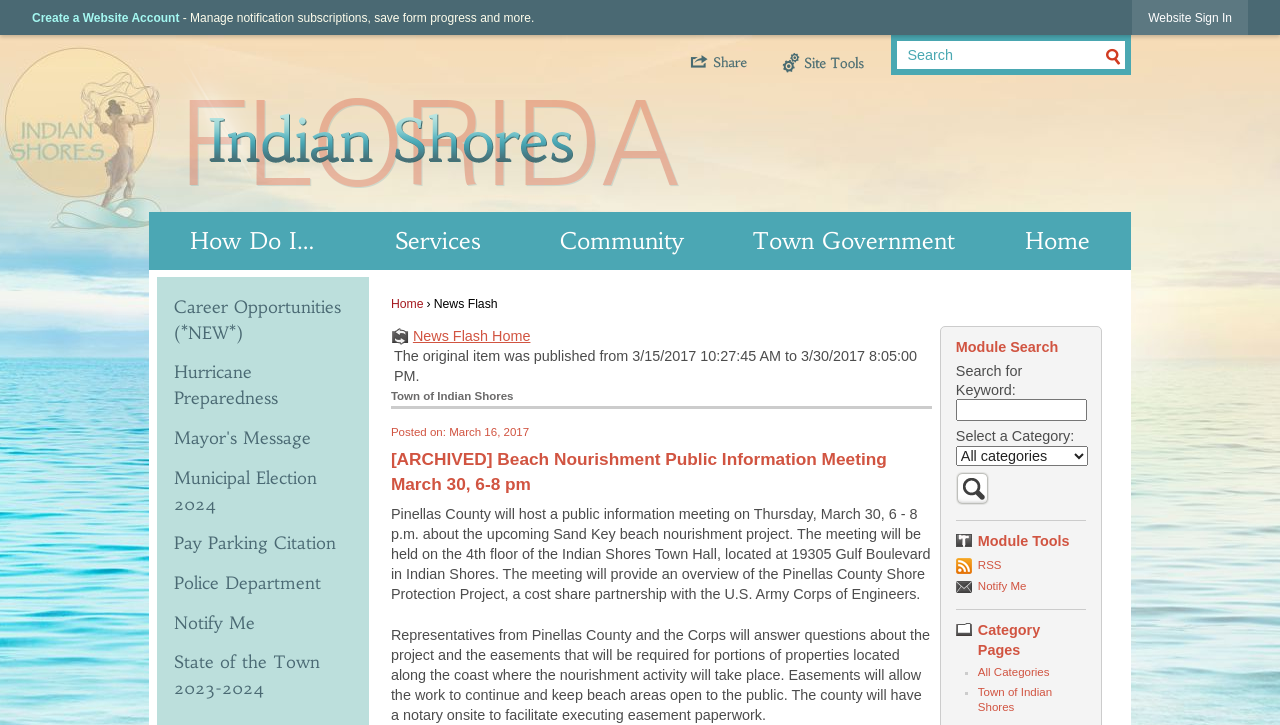Determine the coordinates of the bounding box that should be clicked to complete the instruction: "Create a Website Account". The coordinates should be represented by four float numbers between 0 and 1: [left, top, right, bottom].

[0.025, 0.015, 0.14, 0.034]